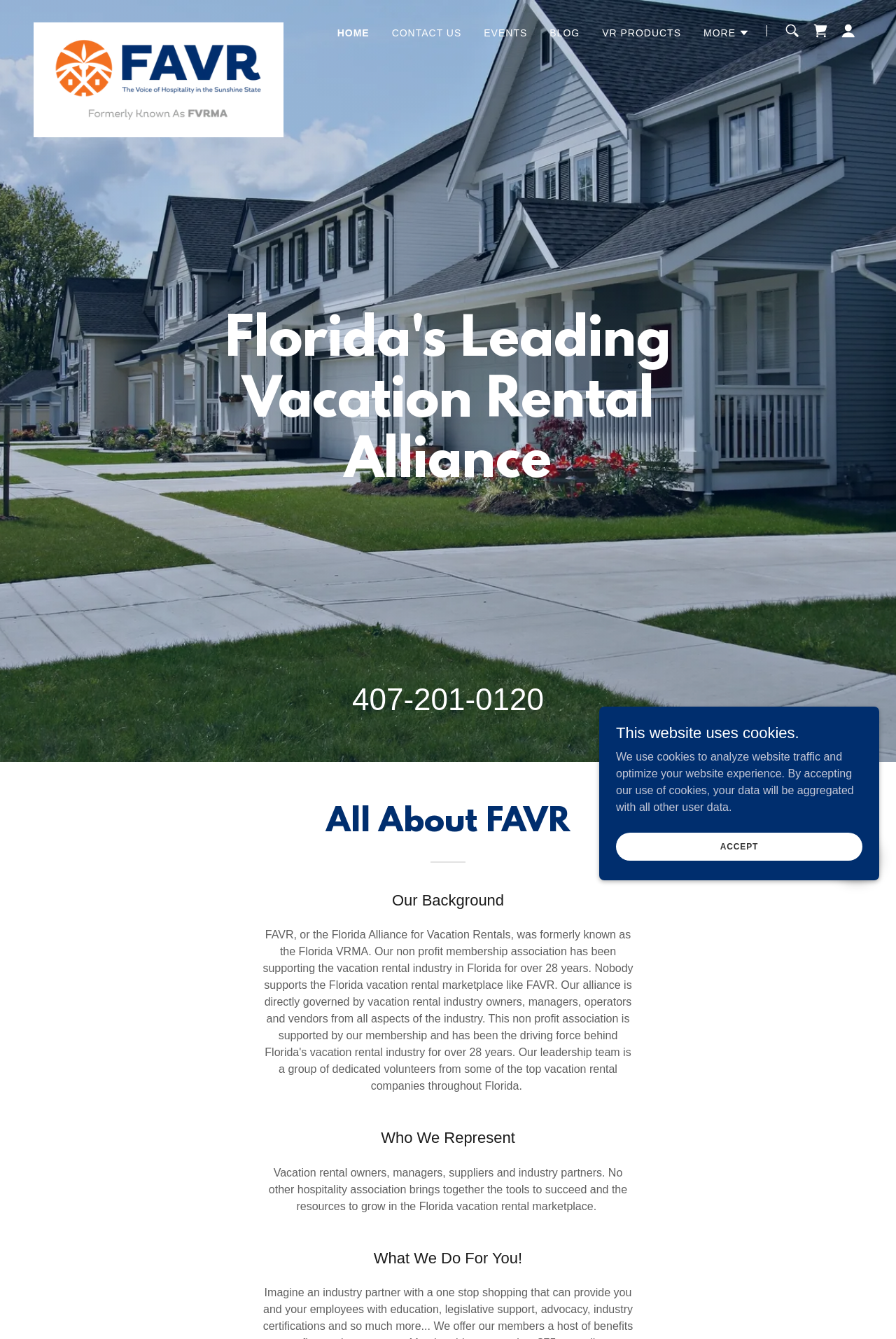Please specify the bounding box coordinates of the area that should be clicked to accomplish the following instruction: "Click the EVENTS link". The coordinates should consist of four float numbers between 0 and 1, i.e., [left, top, right, bottom].

[0.535, 0.015, 0.593, 0.034]